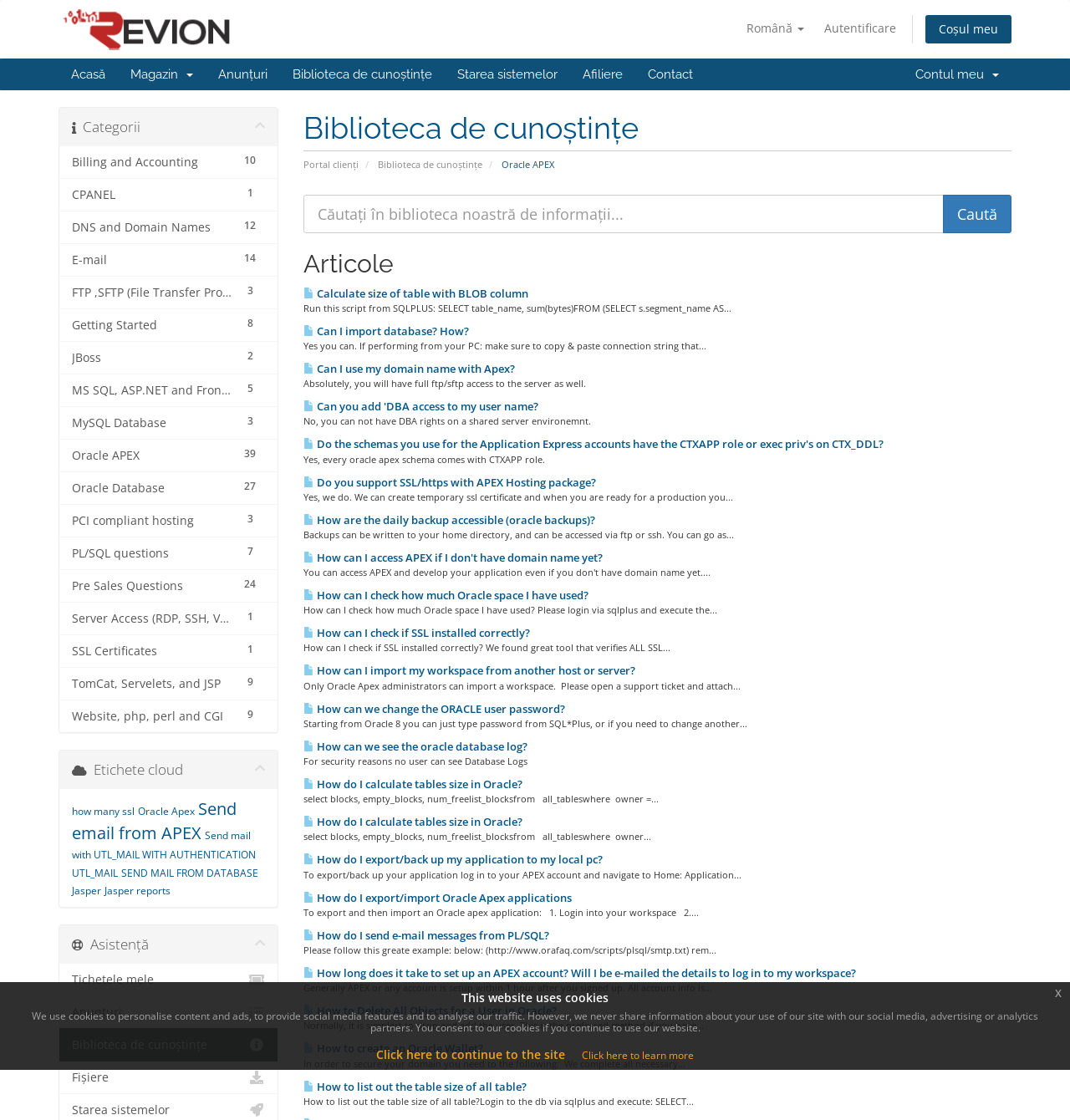Kindly provide the bounding box coordinates of the section you need to click on to fulfill the given instruction: "Read about Billing and Accounting".

[0.067, 0.136, 0.219, 0.154]